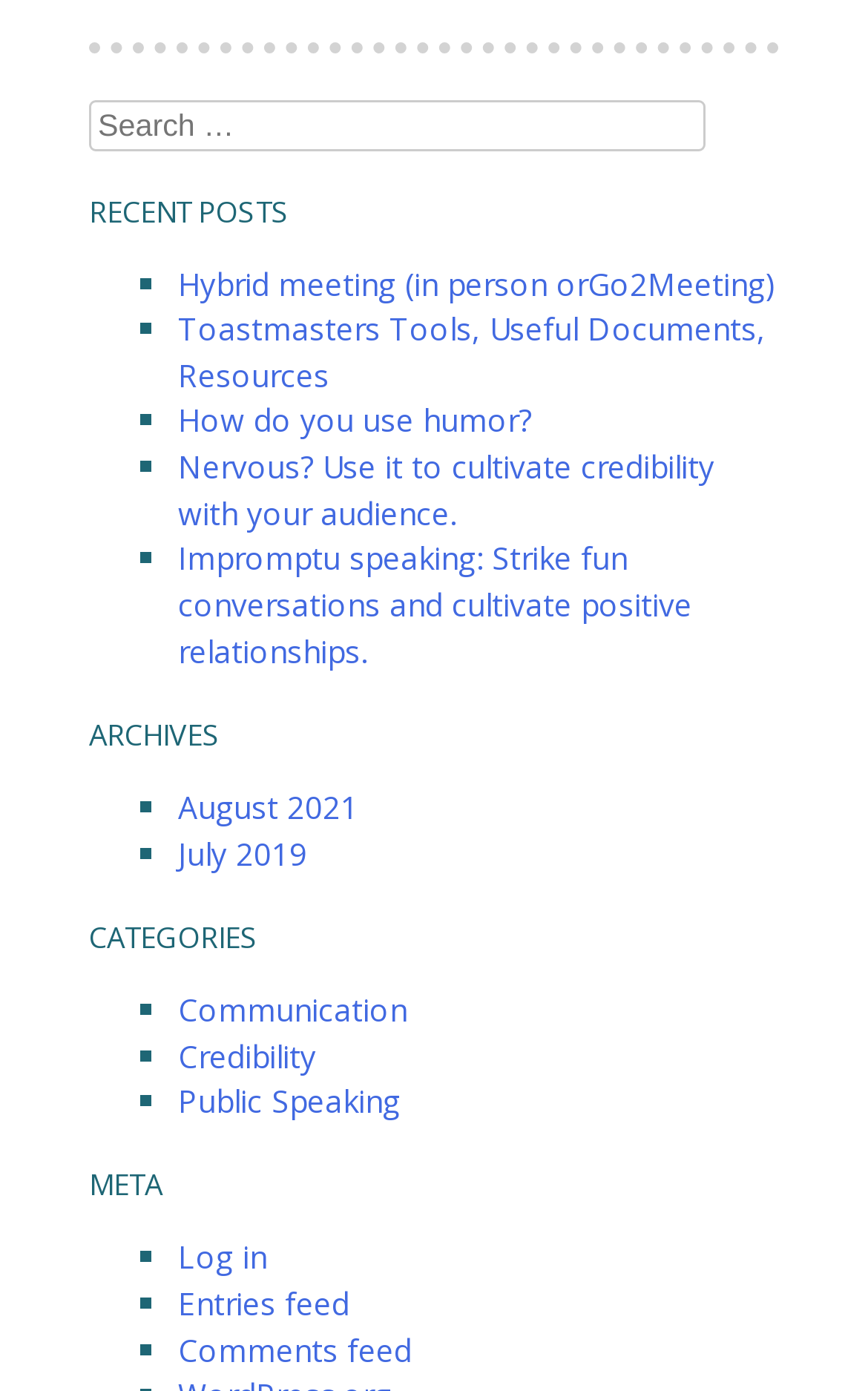What is the purpose of the 'META' section?
Utilize the image to construct a detailed and well-explained answer.

The 'META' section at the bottom of the webpage provides links to log in, entries feed, and comments feed, allowing users to access additional features and content.